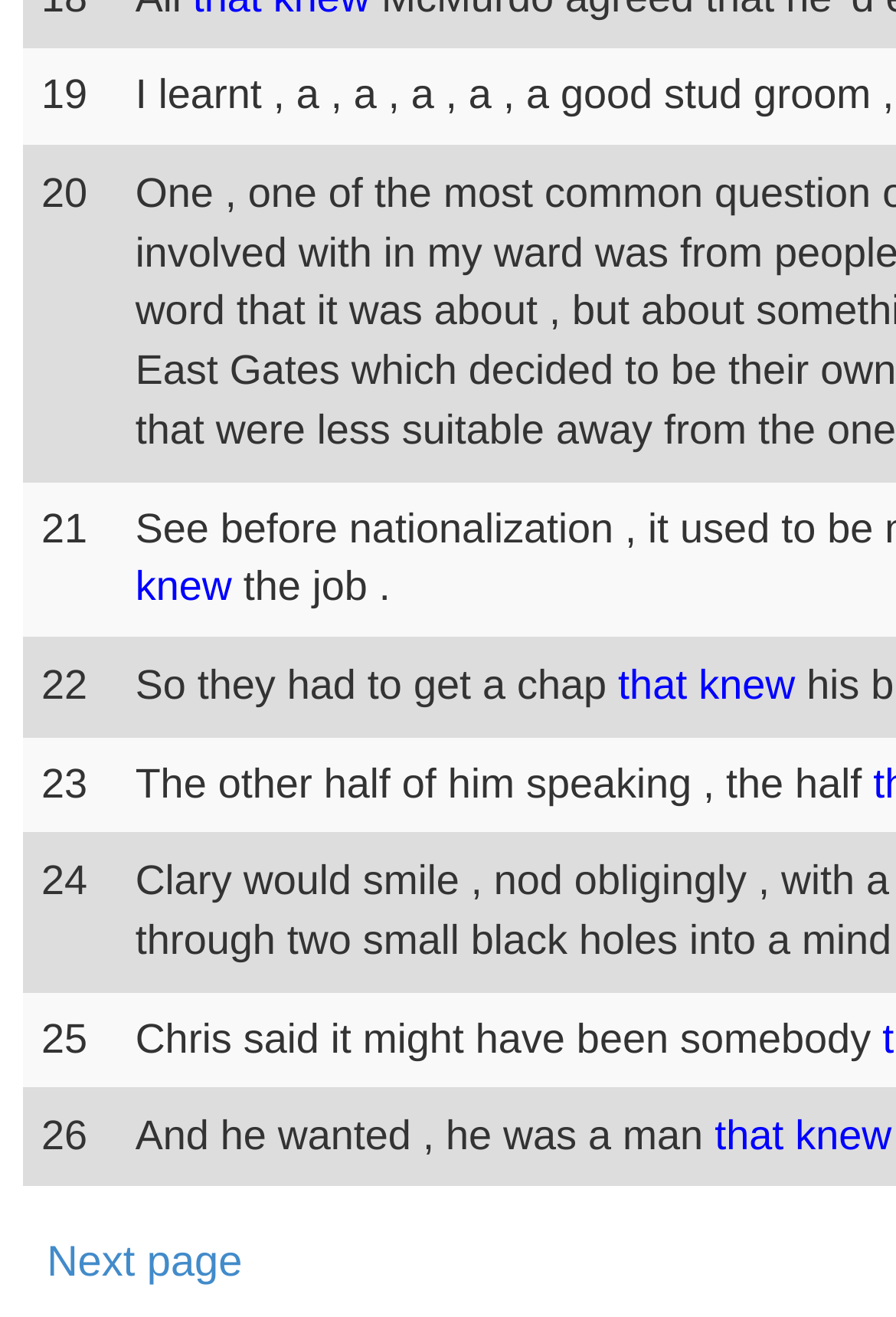How many grid cells are there? Examine the screenshot and reply using just one word or a brief phrase.

9